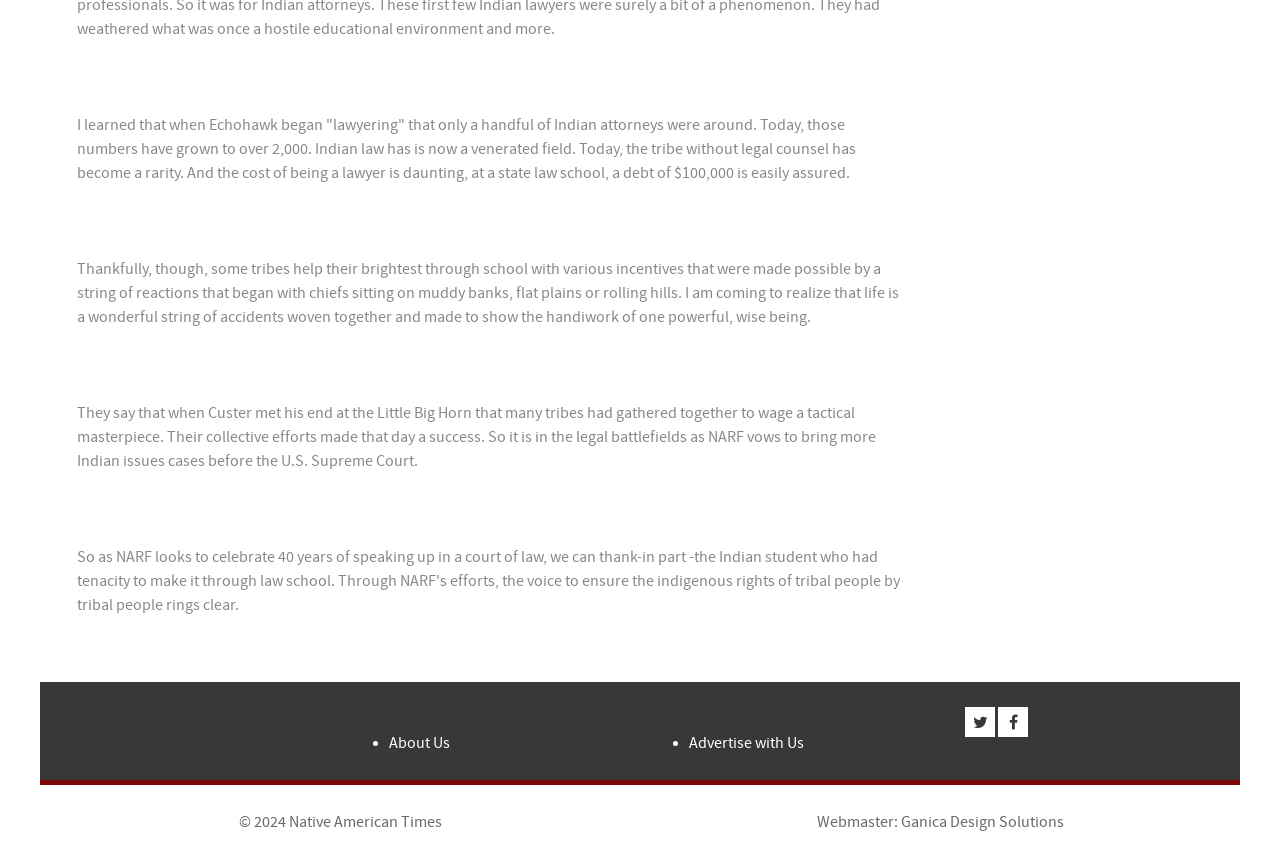What is the year of copyright mentioned in the footer?
Based on the visual, give a brief answer using one word or a short phrase.

2024